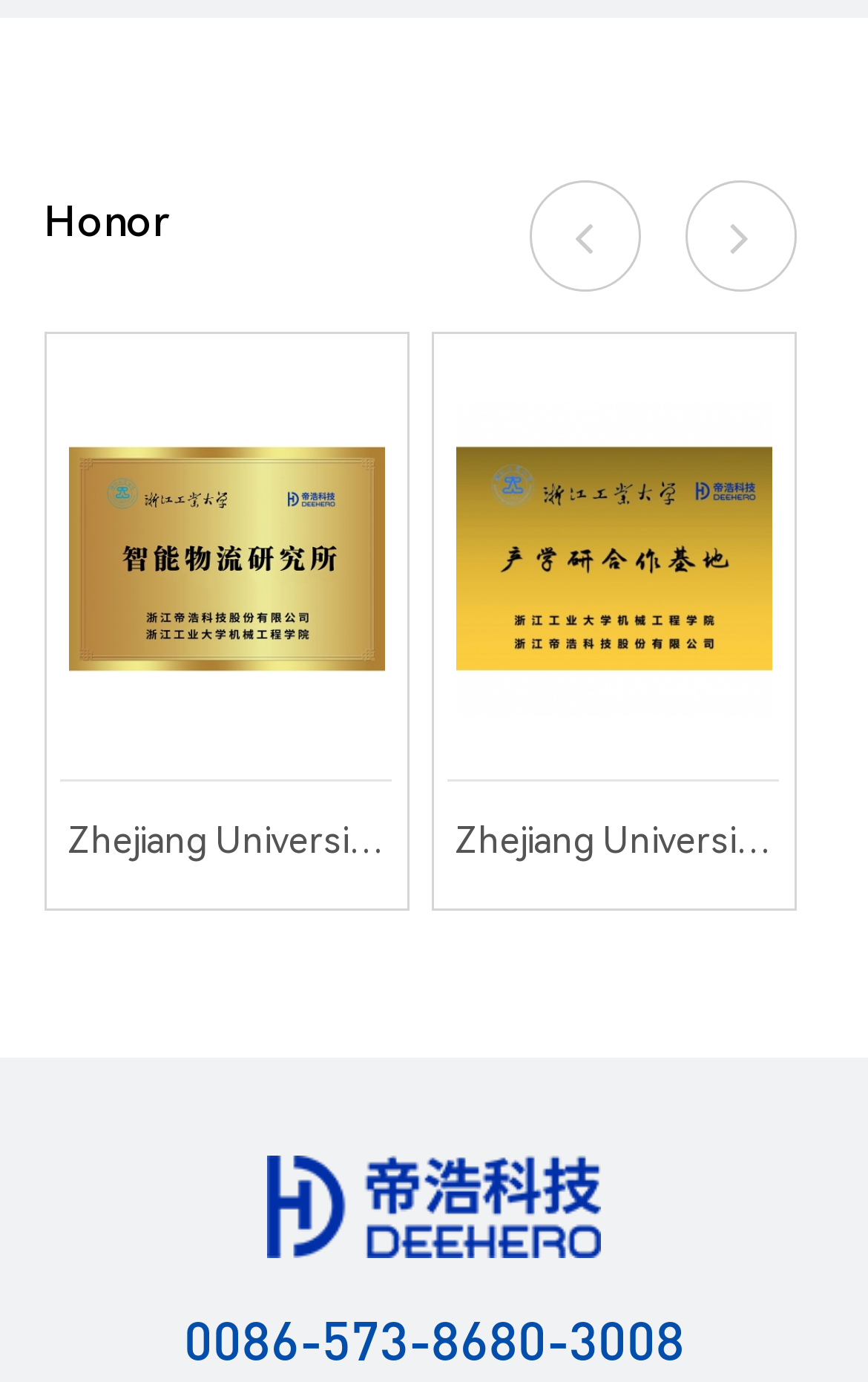What is the phone number mentioned?
Using the picture, provide a one-word or short phrase answer.

0086-573-8680-3008